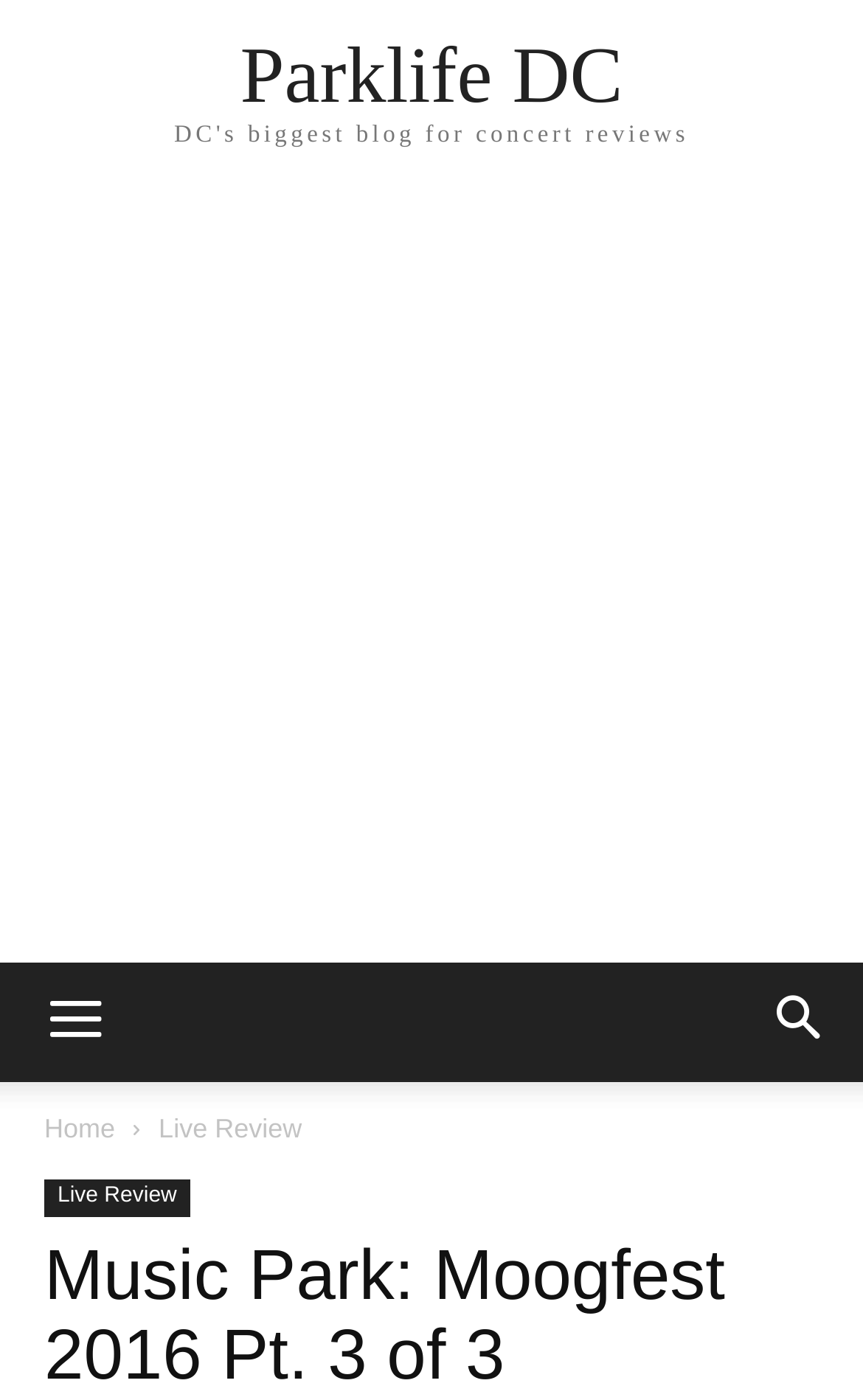Identify the coordinates of the bounding box for the element described below: "Live Review". Return the coordinates as four float numbers between 0 and 1: [left, top, right, bottom].

[0.184, 0.795, 0.35, 0.817]